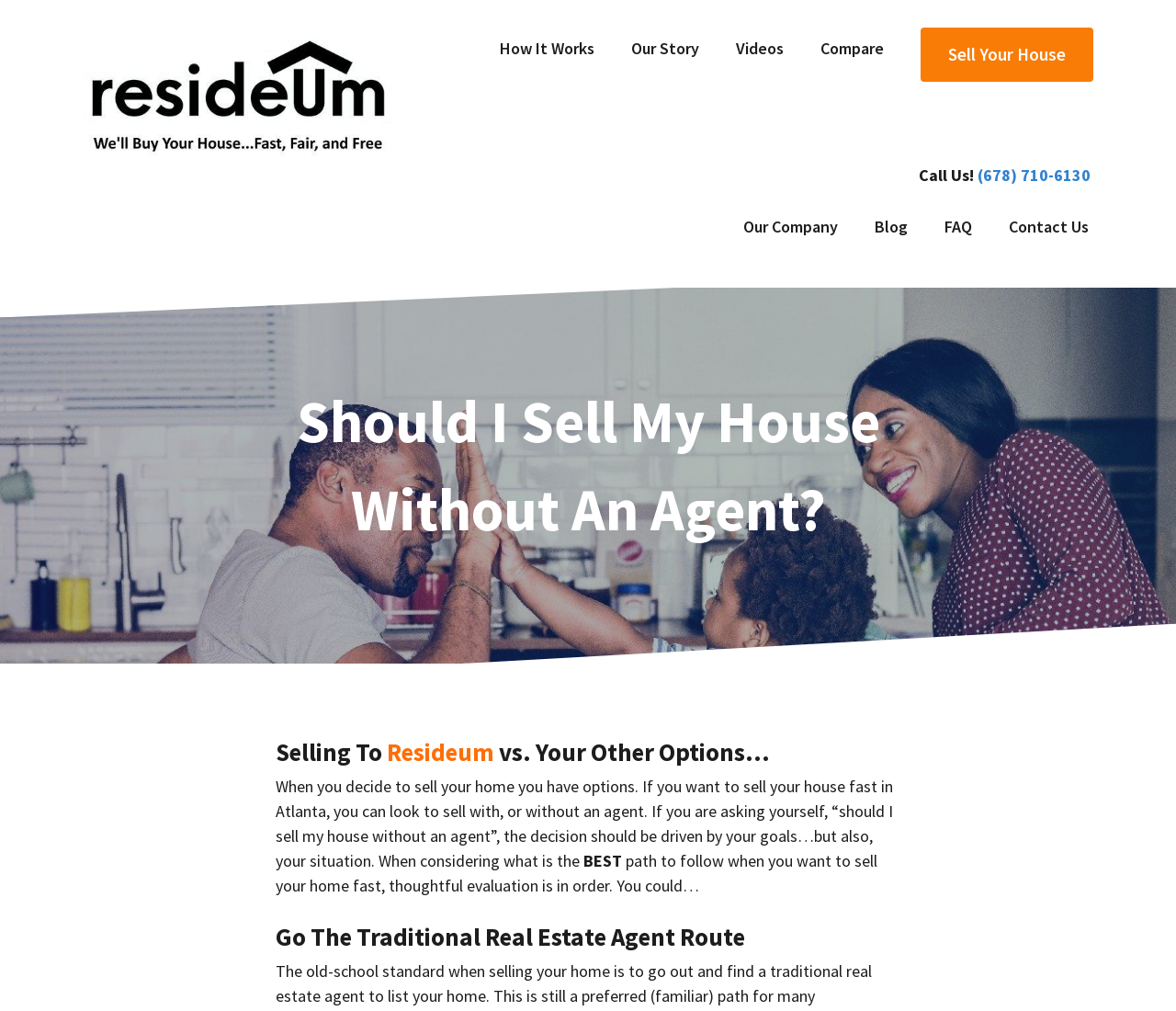Using the given element description, provide the bounding box coordinates (top-left x, top-left y, bottom-right x, bottom-right y) for the corresponding UI element in the screenshot: Blog

[0.728, 0.203, 0.787, 0.245]